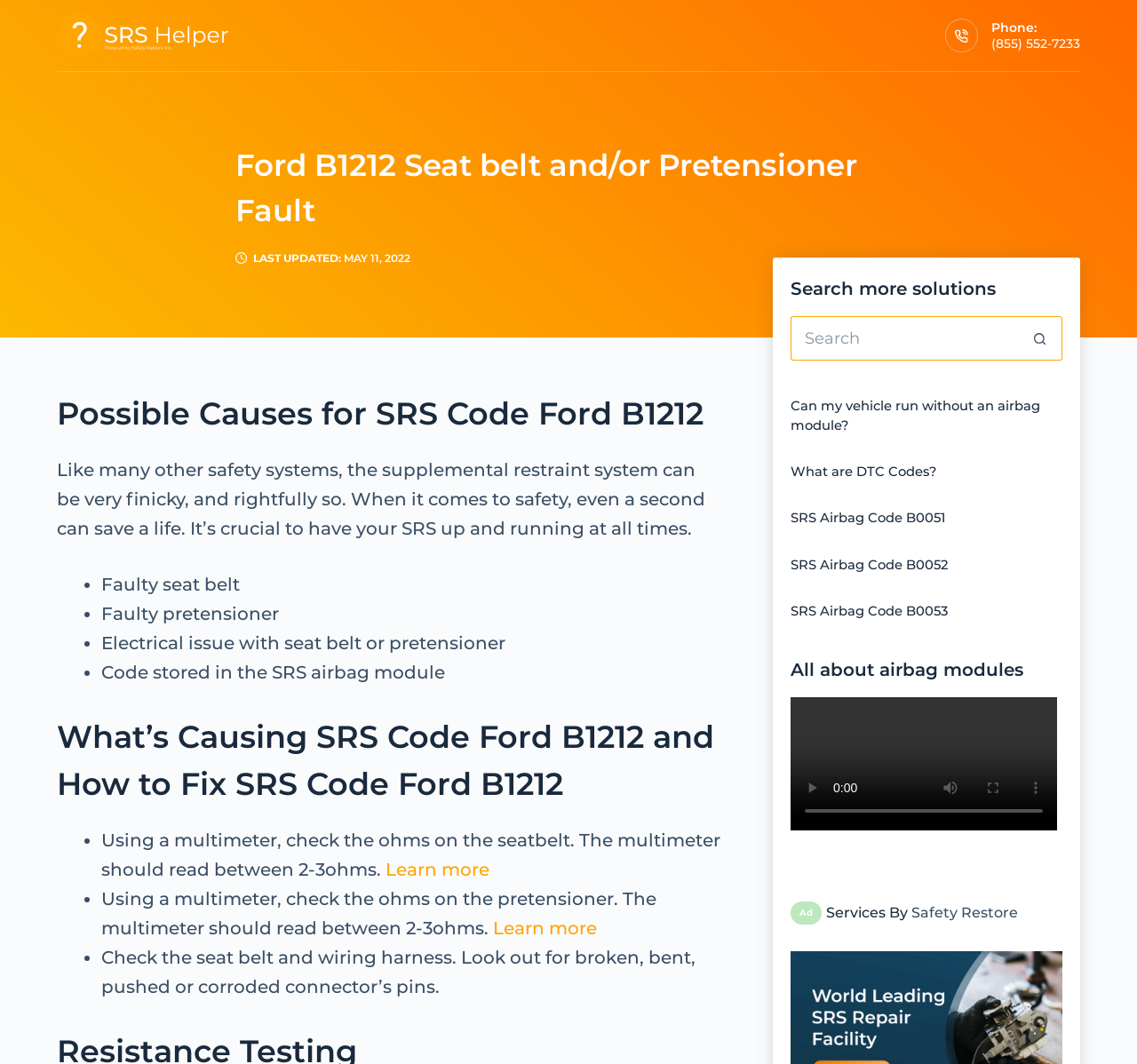What is the date of the webpage's content?
Answer the question using a single word or phrase, according to the image.

MAY 11, 2022